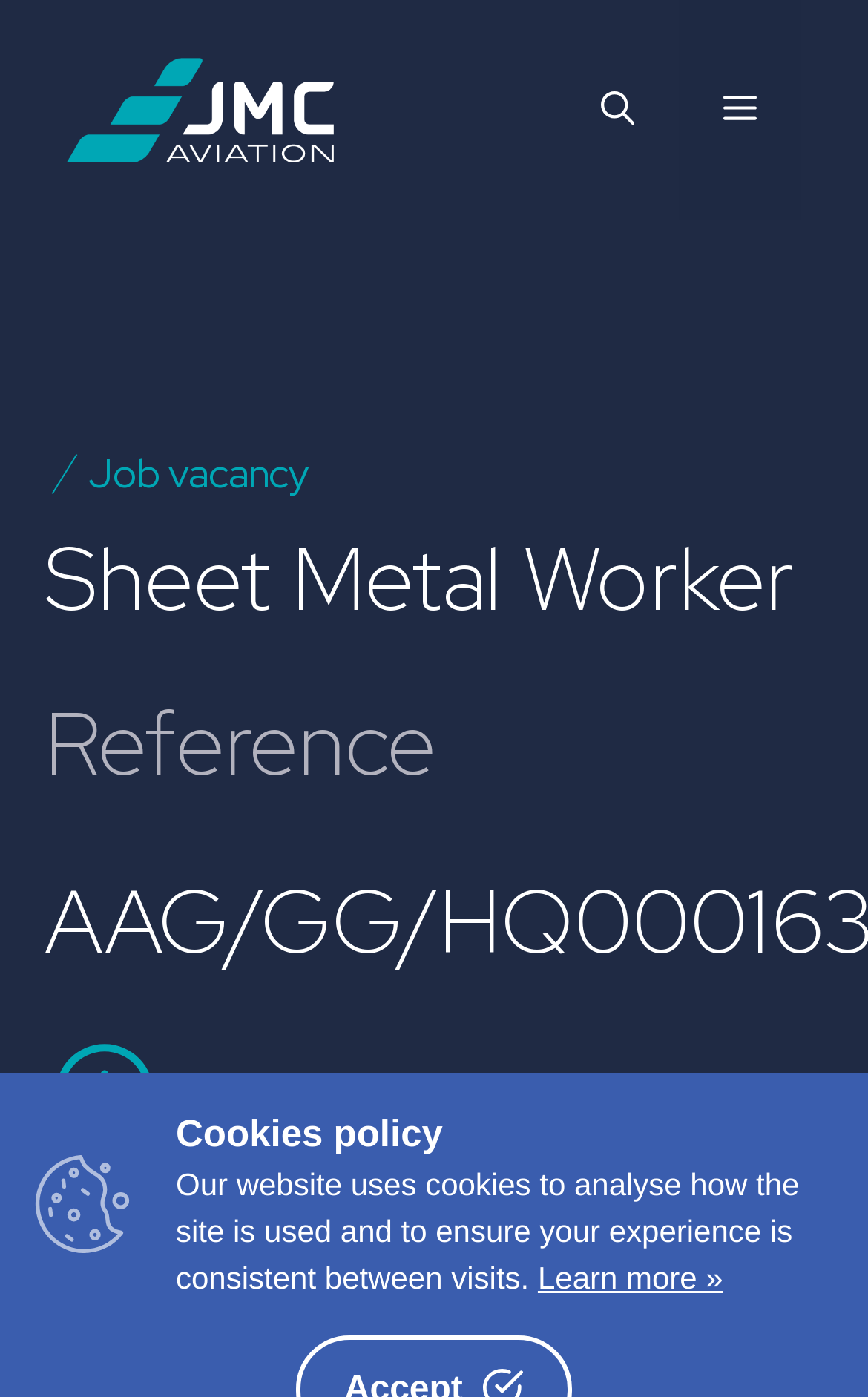Provide the bounding box coordinates of the HTML element this sentence describes: "Learn more »". The bounding box coordinates consist of four float numbers between 0 and 1, i.e., [left, top, right, bottom].

[0.62, 0.902, 0.833, 0.927]